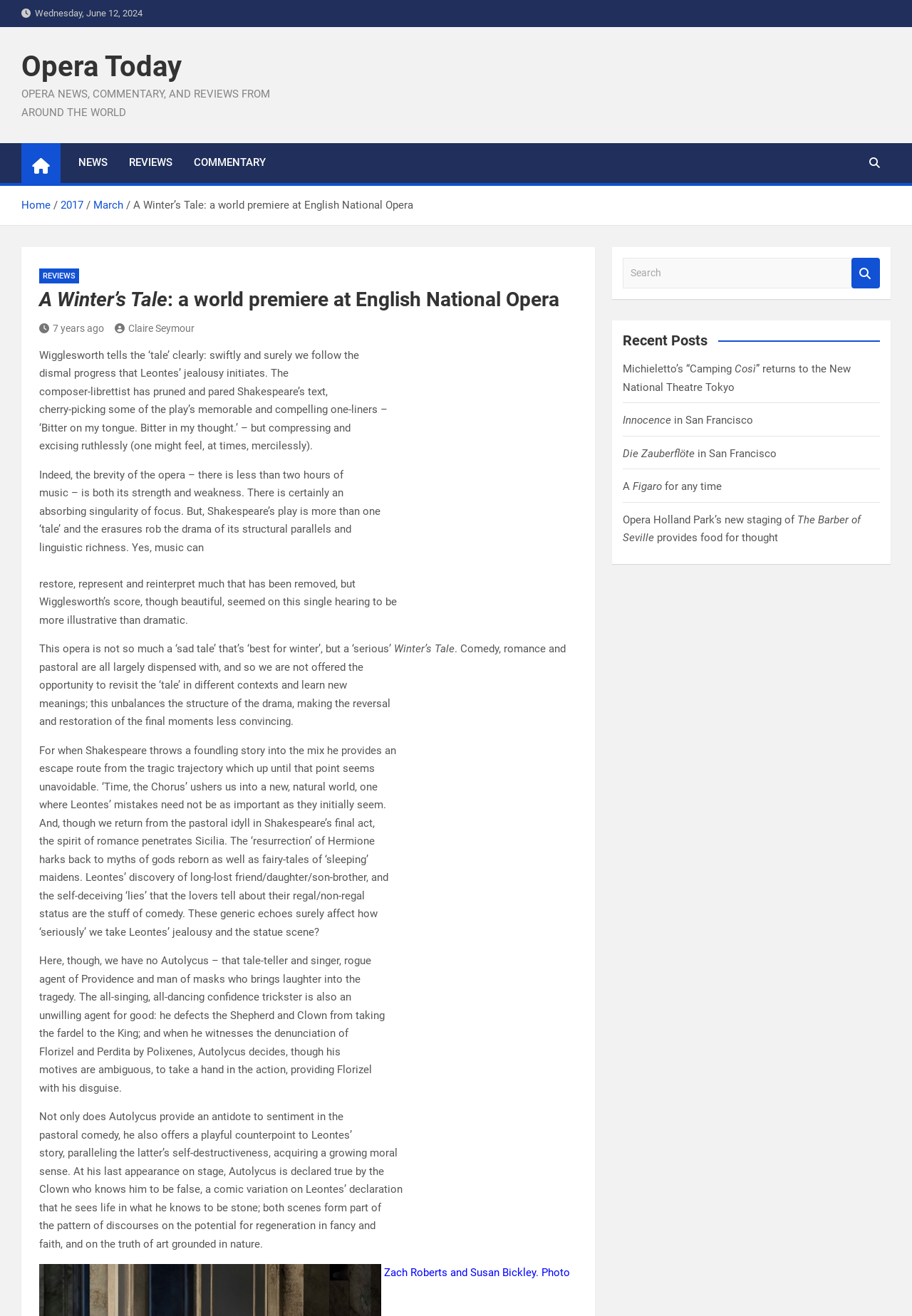Identify the bounding box coordinates for the element that needs to be clicked to fulfill this instruction: "Order the Big O'reo product". Provide the coordinates in the format of four float numbers between 0 and 1: [left, top, right, bottom].

None